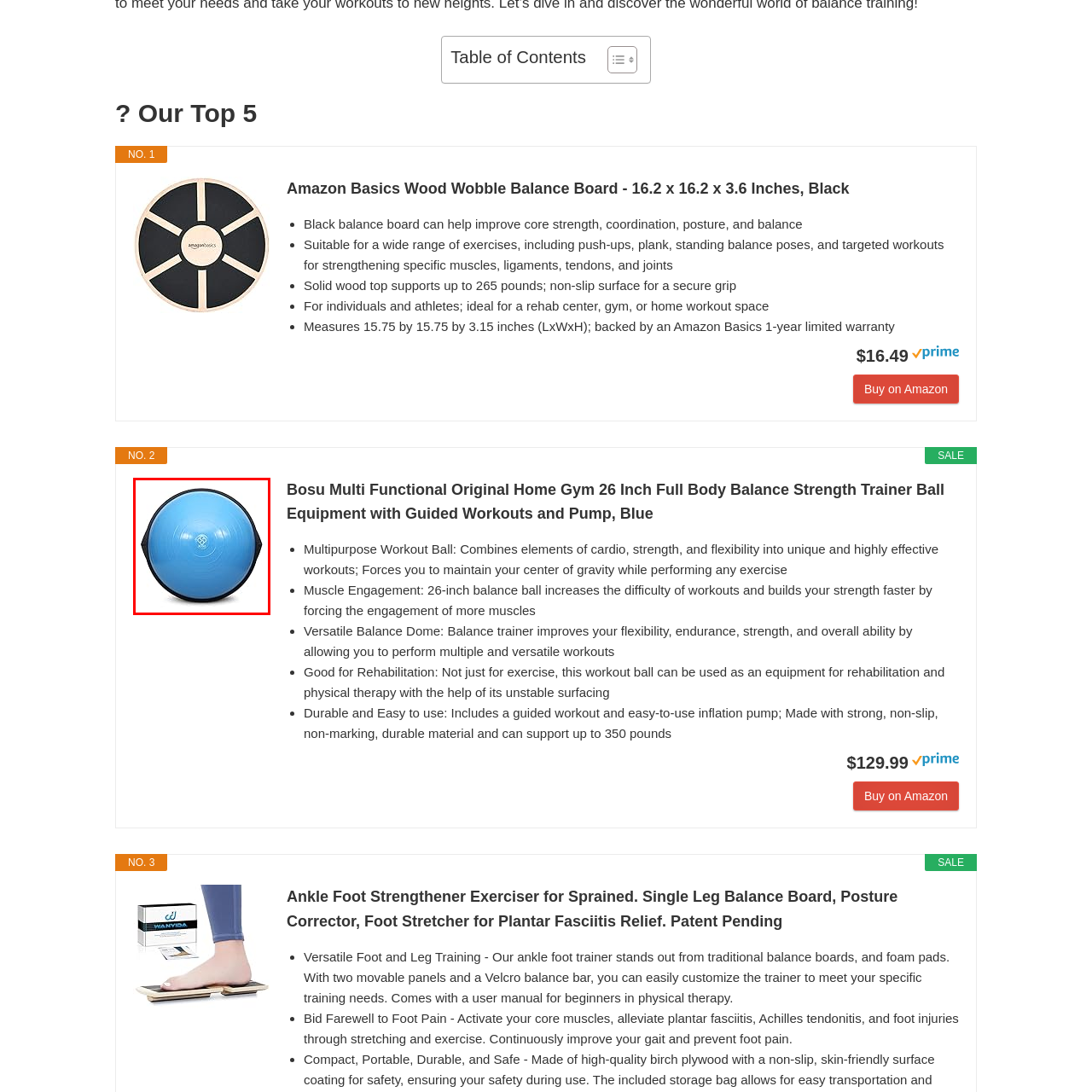Where can this equipment be used?
Inspect the image within the red bounding box and answer concisely using one word or a short phrase.

home workouts, gym sessions, and physical therapy